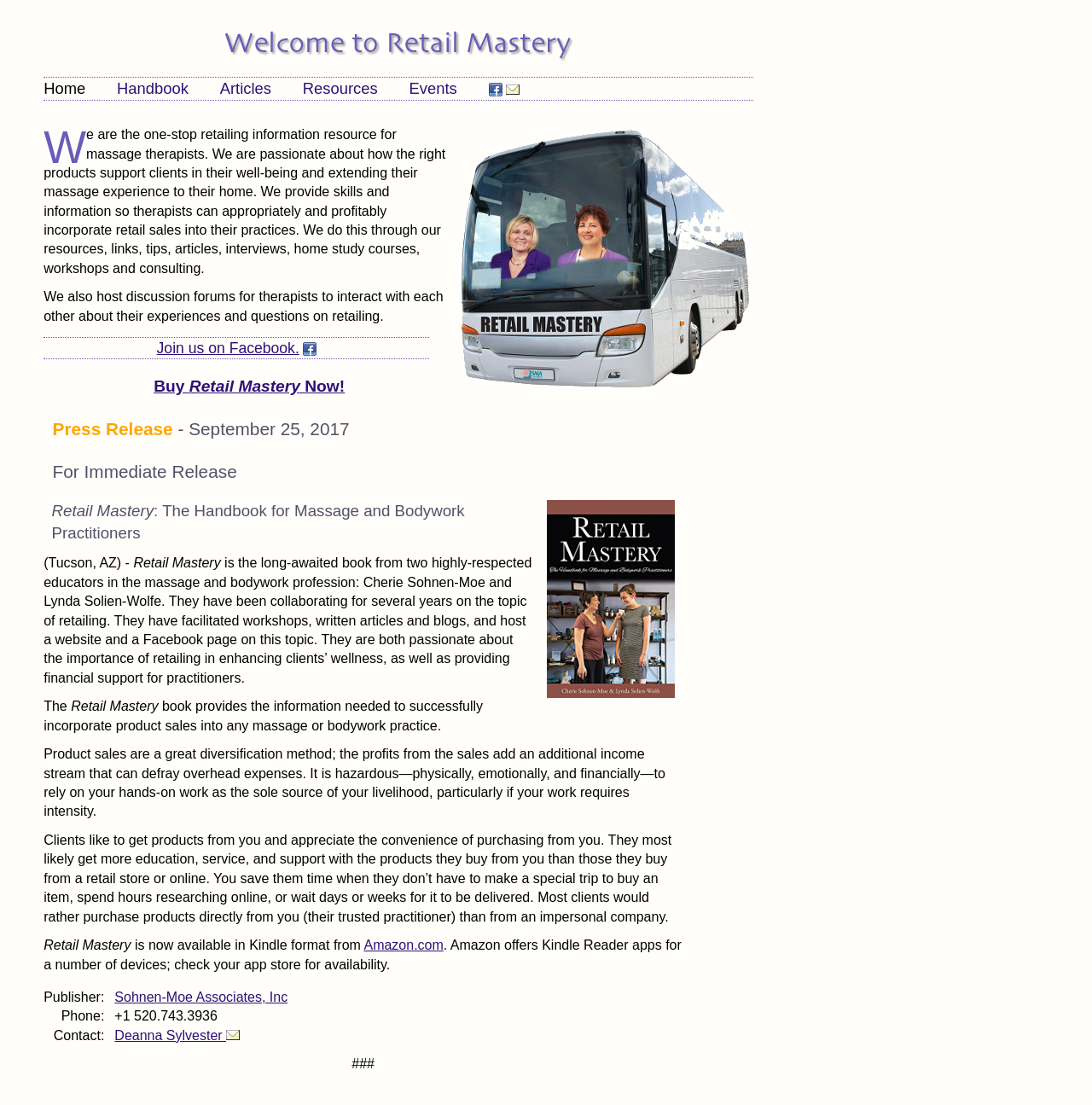Predict the bounding box of the UI element based on the description: "Deanna Sylvester". The coordinates should be four float numbers between 0 and 1, formatted as [left, top, right, bottom].

[0.105, 0.93, 0.22, 0.943]